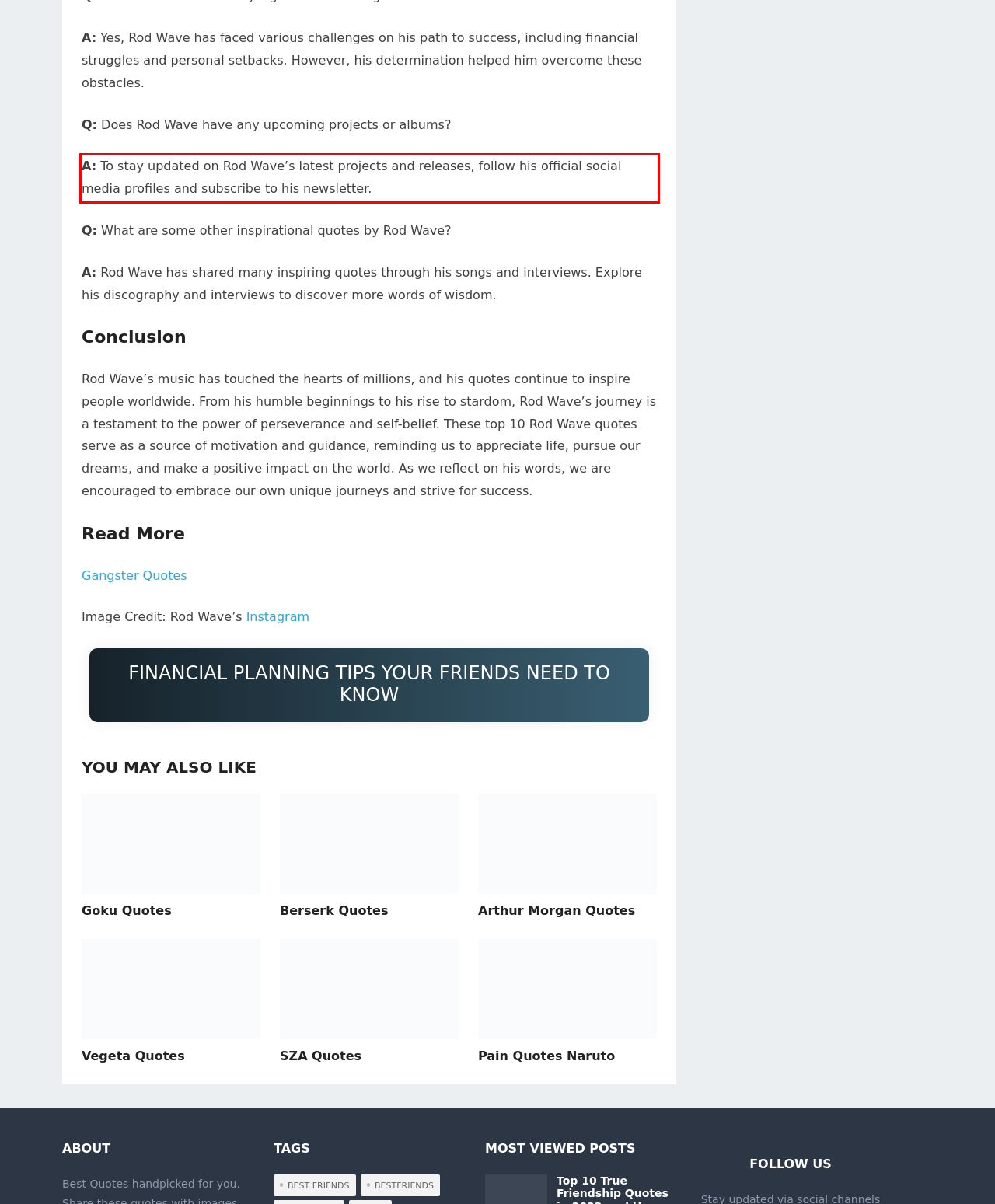Using OCR, extract the text content found within the red bounding box in the given webpage screenshot.

A: To stay updated on Rod Wave’s latest projects and releases, follow his official social media profiles and subscribe to his newsletter.